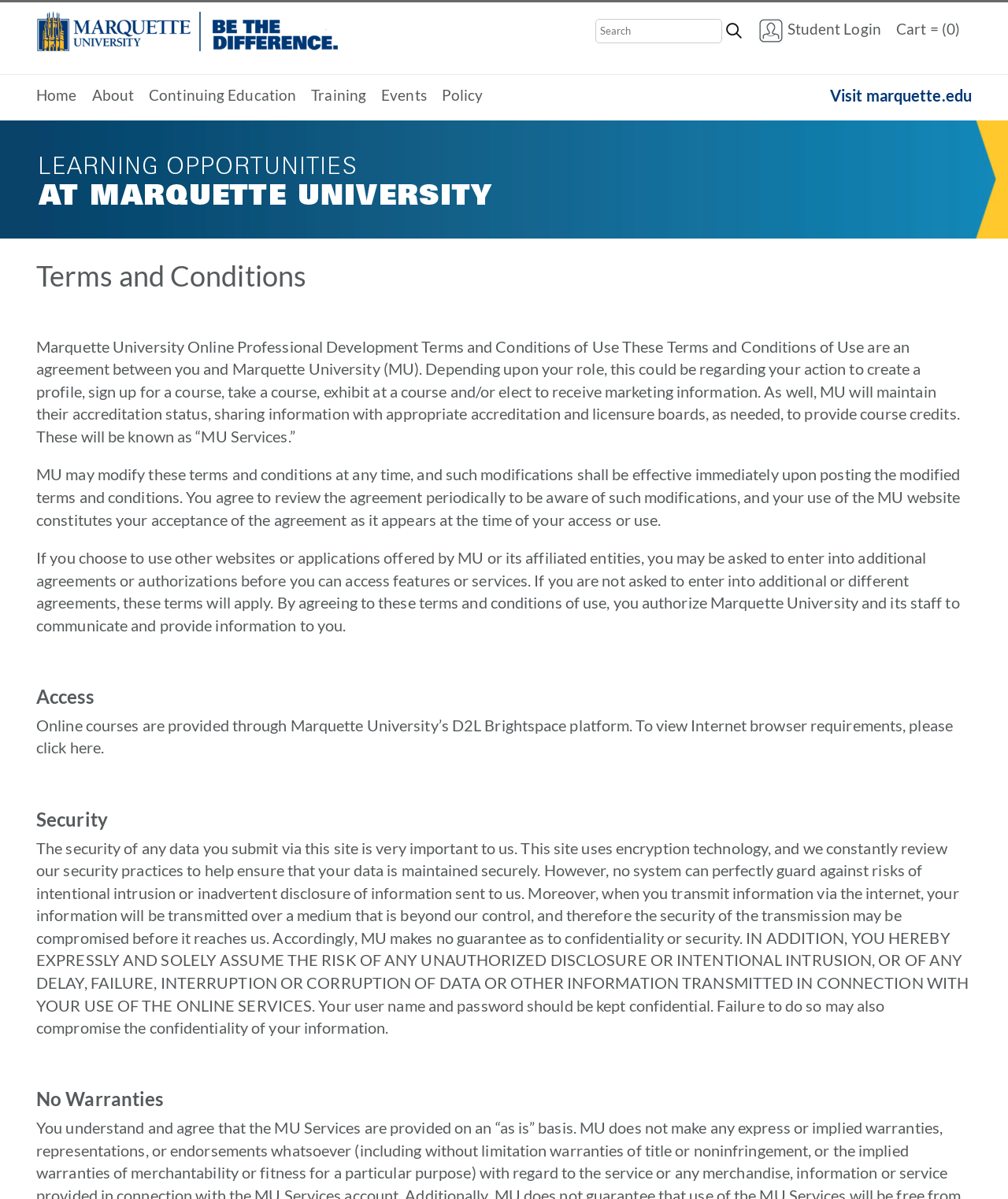Please locate the bounding box coordinates of the element that needs to be clicked to achieve the following instruction: "View terms and conditions". The coordinates should be four float numbers between 0 and 1, i.e., [left, top, right, bottom].

[0.036, 0.222, 0.964, 0.238]